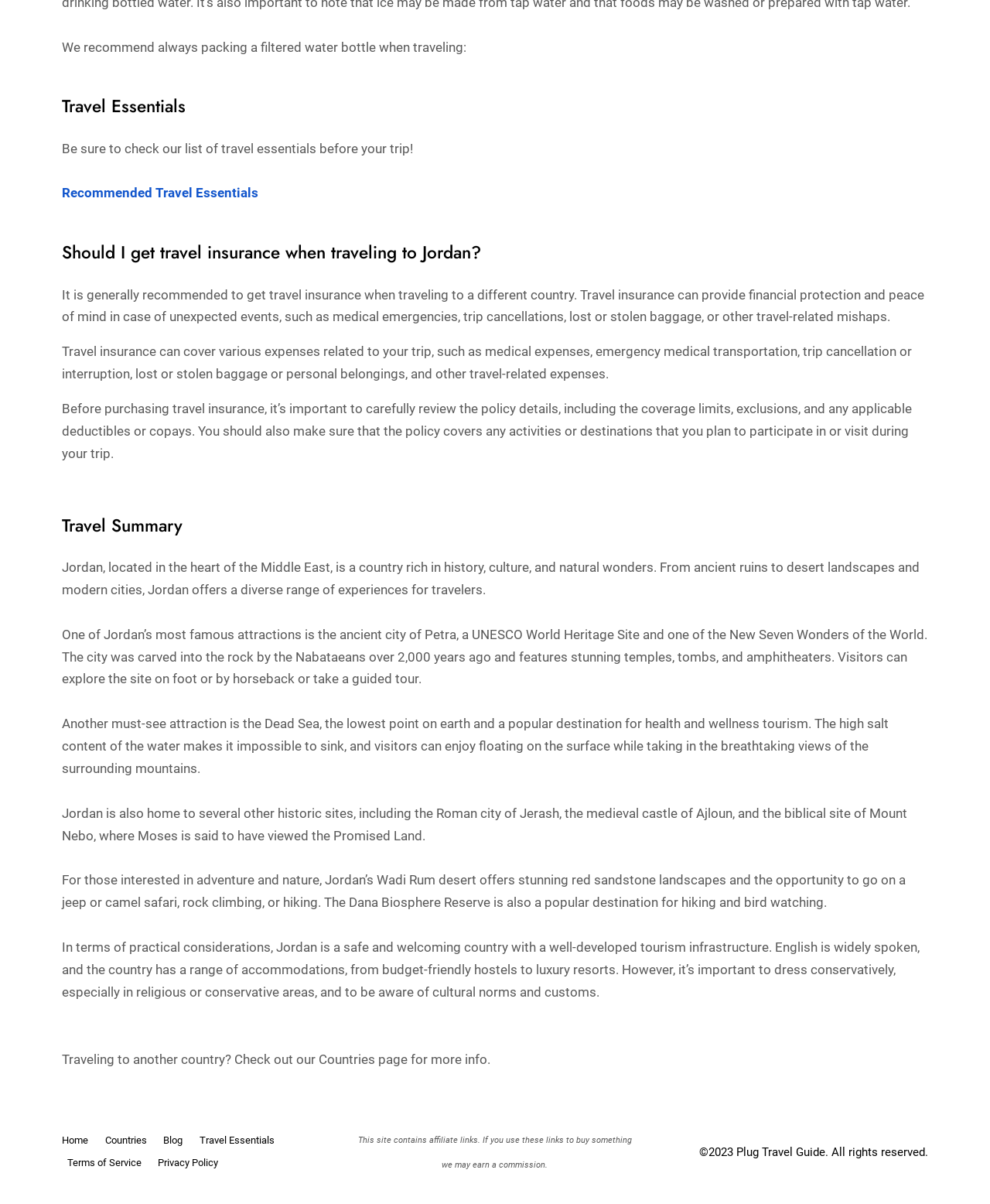What is the lowest point on earth?
Could you answer the question in a detailed manner, providing as much information as possible?

According to the webpage, the Dead Sea is the lowest point on earth, as mentioned in the StaticText element with the text 'Another must-see attraction is the Dead Sea, the lowest point on earth and a popular destination for health and wellness tourism.'